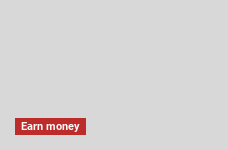Give a concise answer using one word or a phrase to the following question:
What is the purpose of the button?

to engage viewers in a financial context